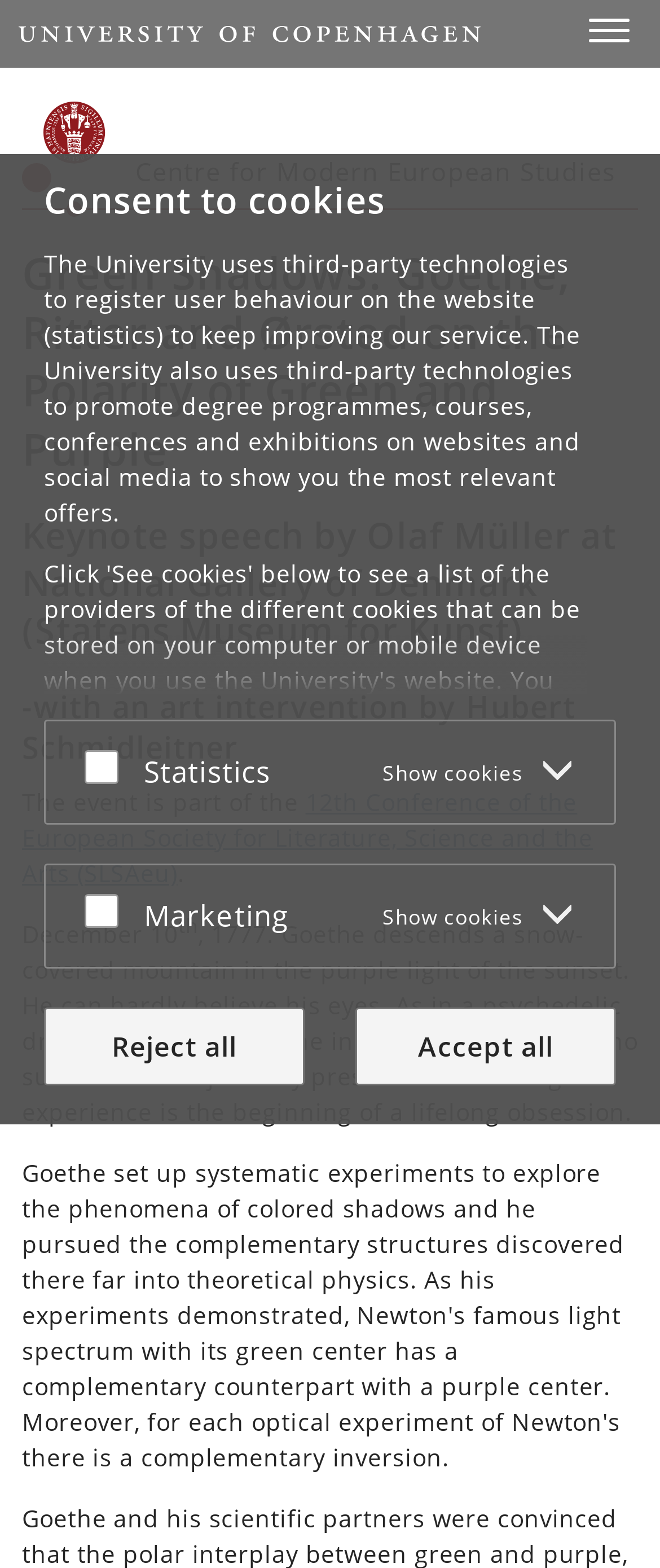Return the bounding box coordinates of the UI element that corresponds to this description: "Start". The coordinates must be given as four float numbers in the range of 0 and 1, [left, top, right, bottom].

[0.028, 0.014, 0.728, 0.028]